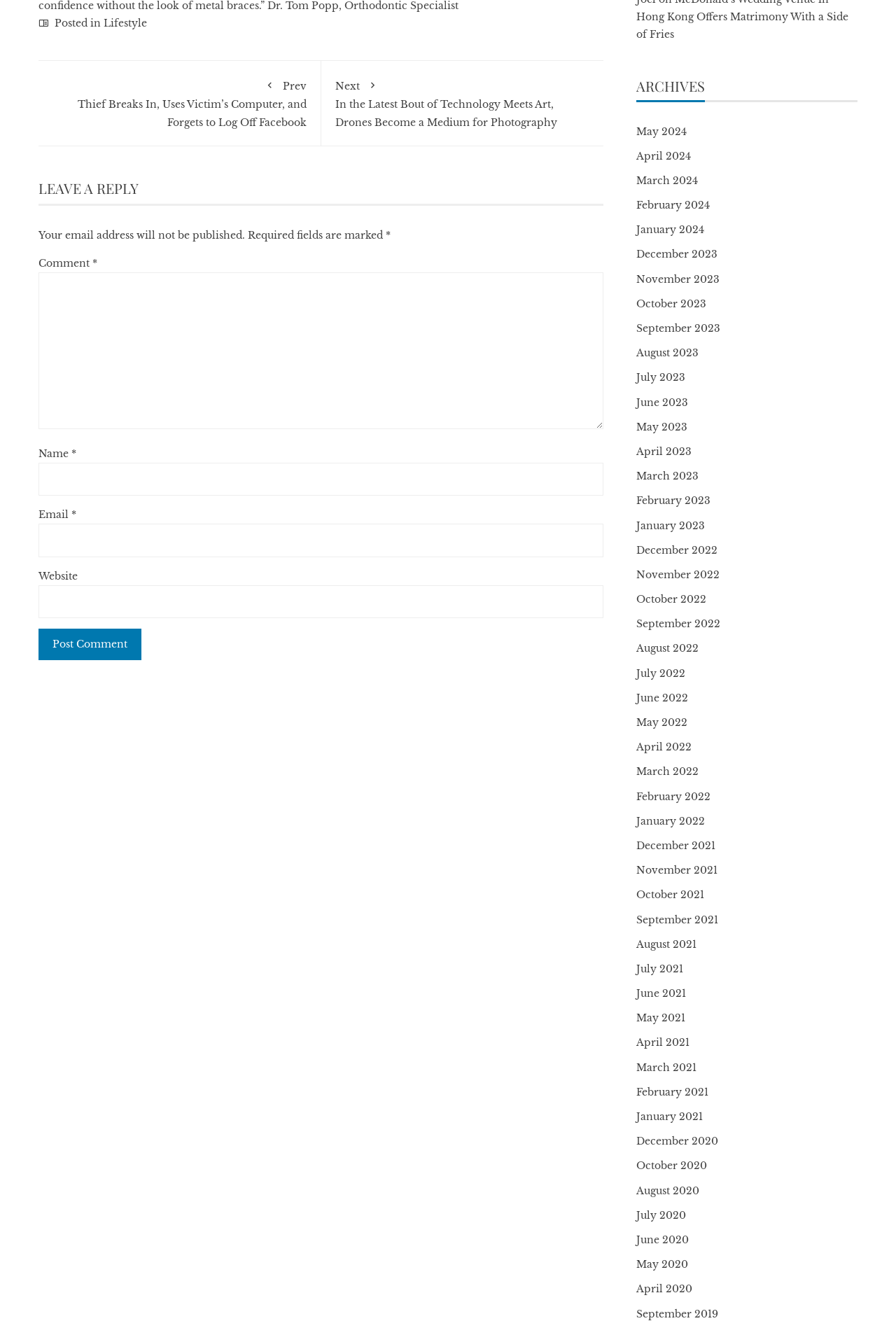Please determine the bounding box coordinates of the element to click in order to execute the following instruction: "Click on the 'Post Comment' button". The coordinates should be four float numbers between 0 and 1, specified as [left, top, right, bottom].

[0.043, 0.473, 0.158, 0.497]